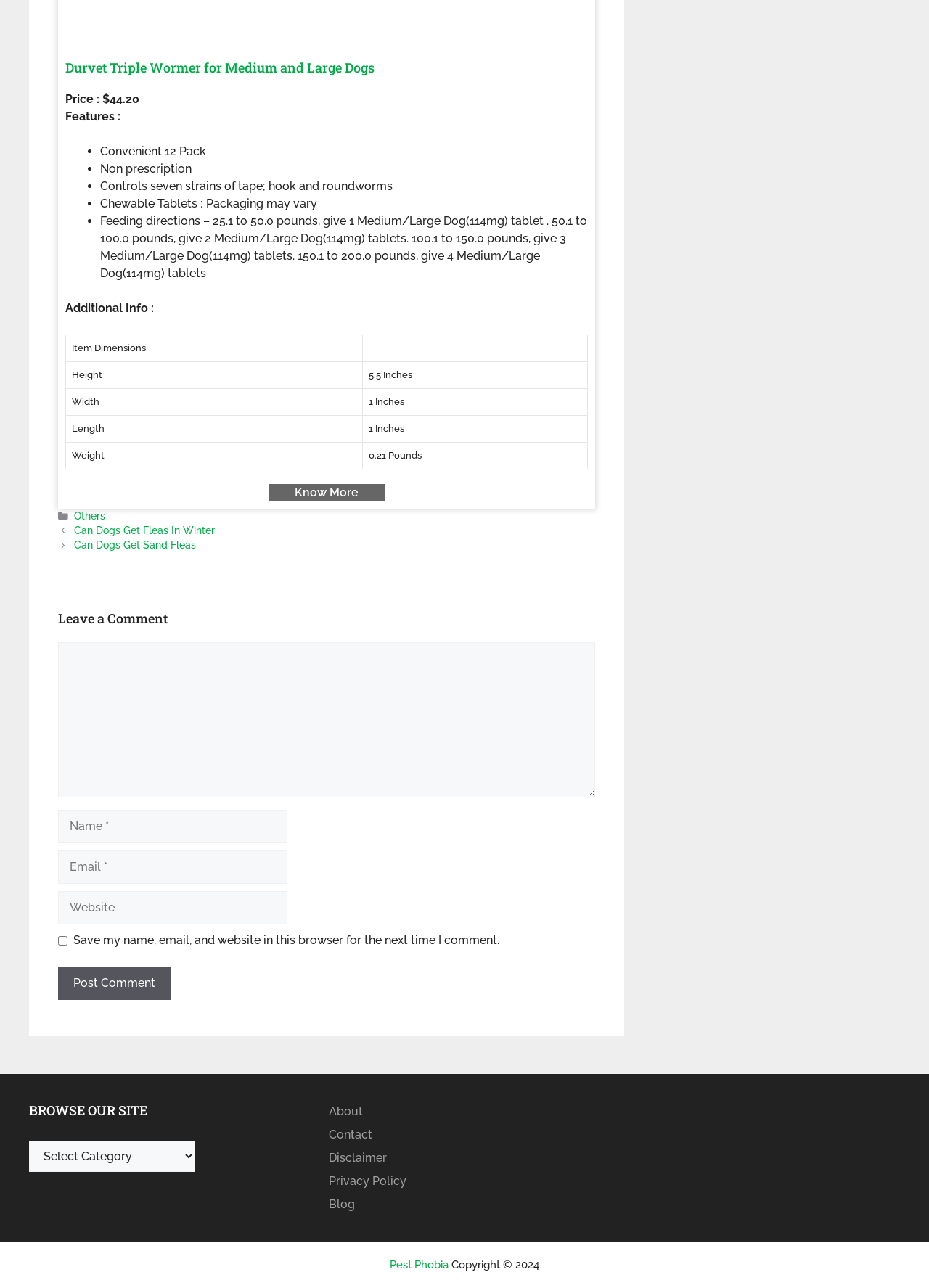Find the bounding box coordinates of the area to click in order to follow the instruction: "Select a category from the dropdown menu".

[0.031, 0.886, 0.21, 0.91]